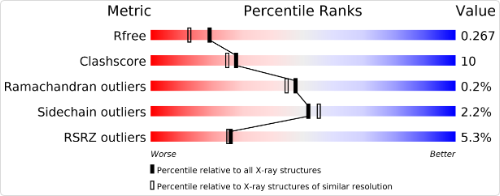What percentage of residues have non-optimal geometry according to RSRZ outliers?
Based on the visual, give a brief answer using one word or a short phrase.

5.3%